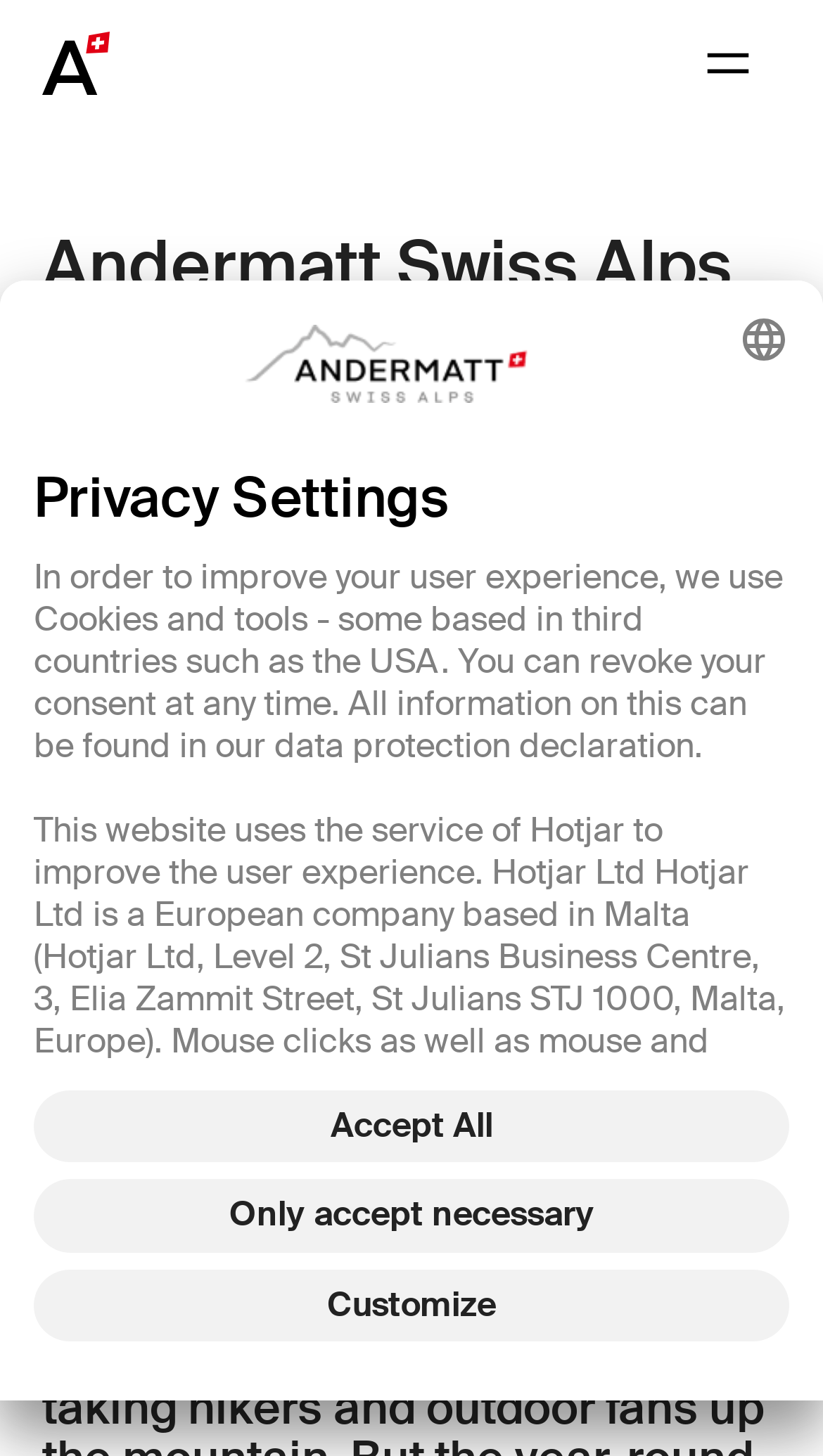Locate and generate the text content of the webpage's heading.

Andermatt Swiss Alps beckons again with sustainable culinary diversity on the mountain